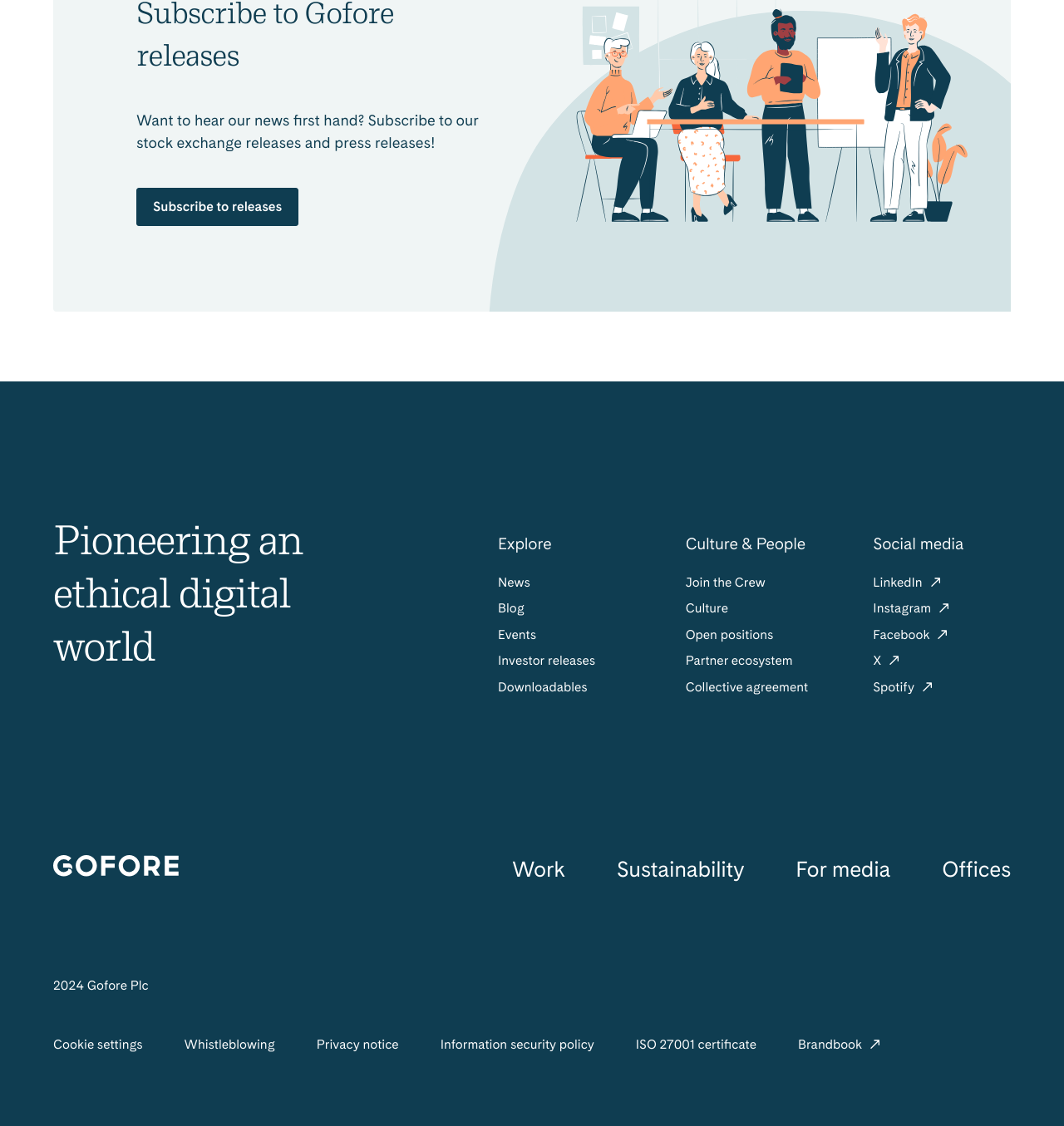Find the bounding box coordinates of the clickable area required to complete the following action: "Subscribe to releases".

[0.128, 0.167, 0.281, 0.2]